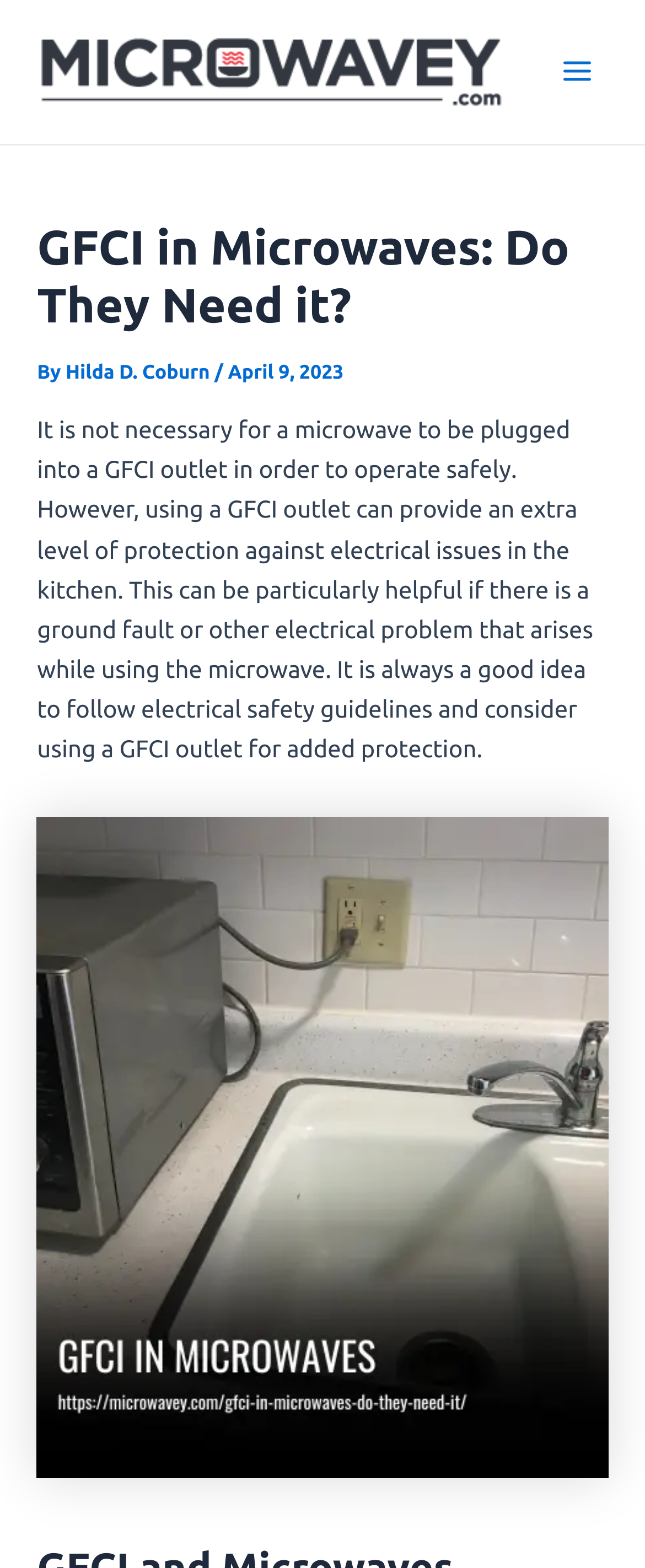What is shown in the figure?
Give a comprehensive and detailed explanation for the question.

The figure shown in the article is an image related to GFCI in microwaves, which is likely an illustration or a diagram explaining the concept.